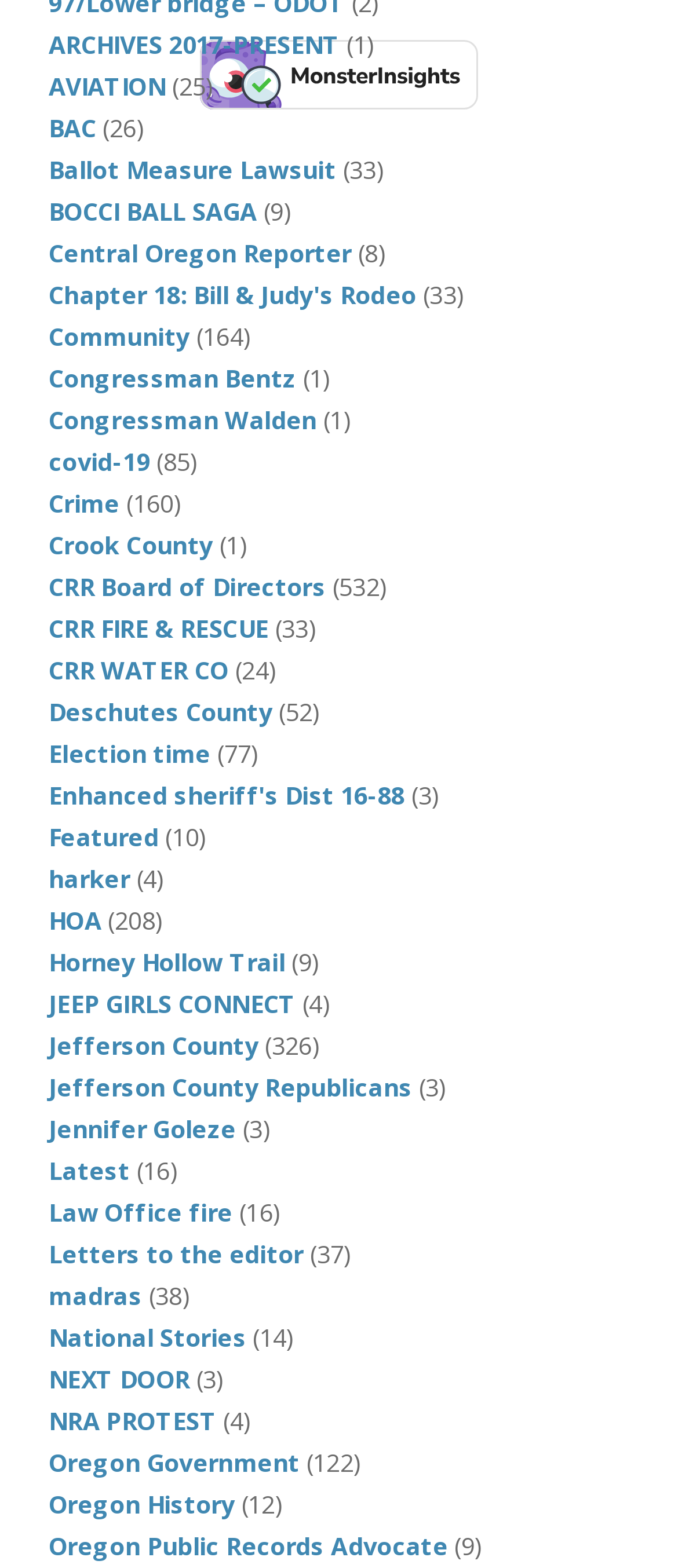Refer to the element description Latest and identify the corresponding bounding box in the screenshot. Format the coordinates as (top-left x, top-left y, bottom-right x, bottom-right y) with values in the range of 0 to 1.

[0.072, 0.746, 0.192, 0.747]